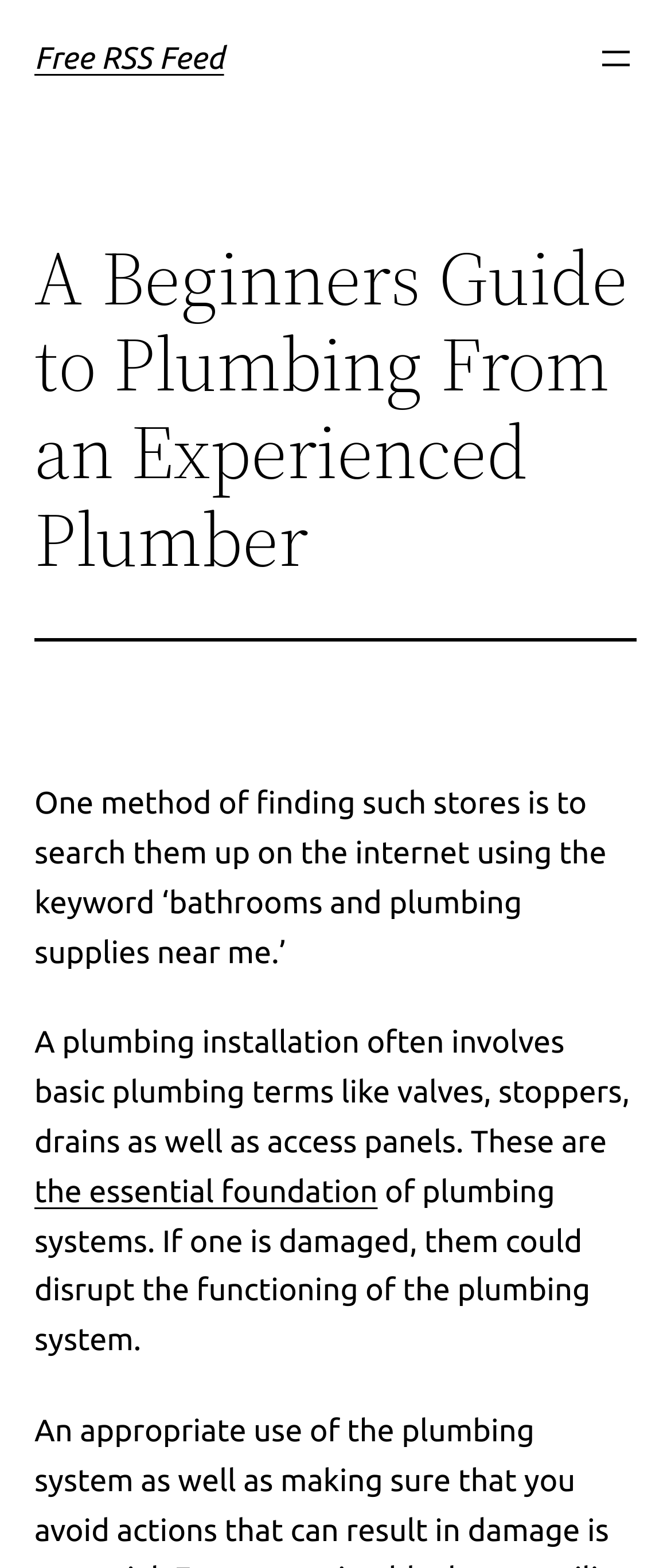Provide the bounding box for the UI element matching this description: "the essential foundation".

[0.051, 0.749, 0.563, 0.771]